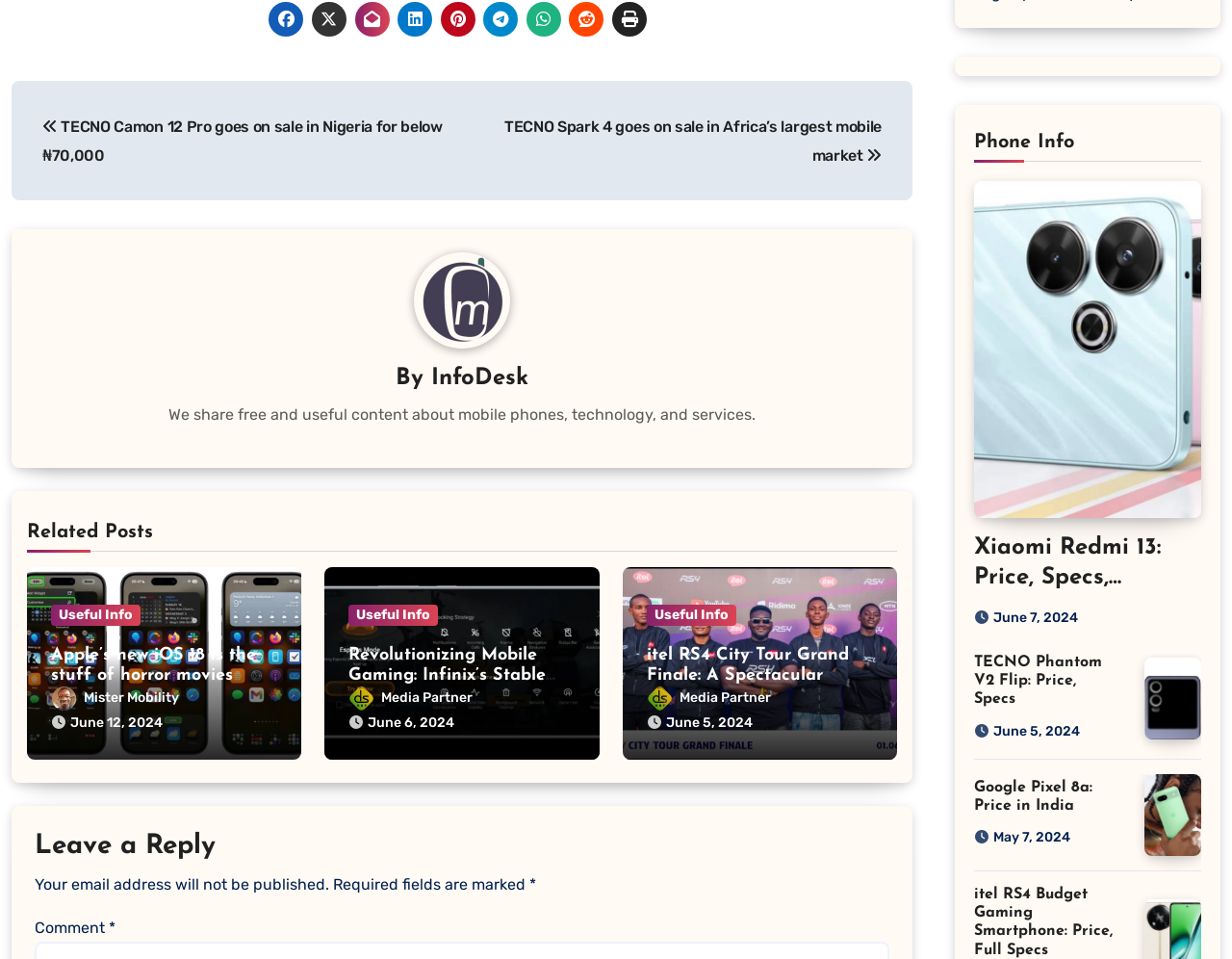Find and indicate the bounding box coordinates of the region you should select to follow the given instruction: "Click on the 'Posts' navigation".

[0.009, 0.084, 0.741, 0.209]